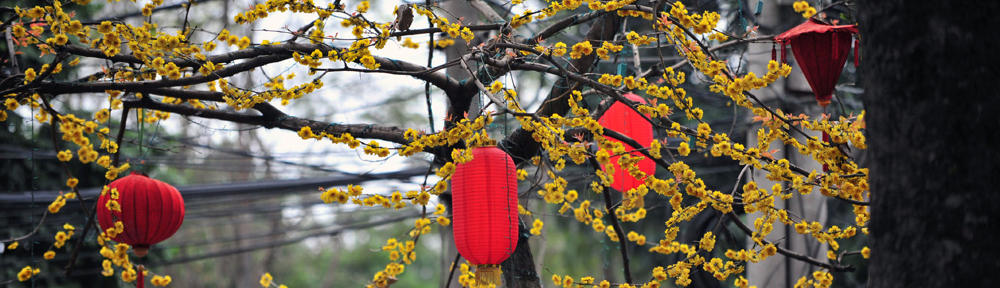What season or occasion is evoked by the image?
Using the visual information, answer the question in a single word or phrase.

Springtime festivities